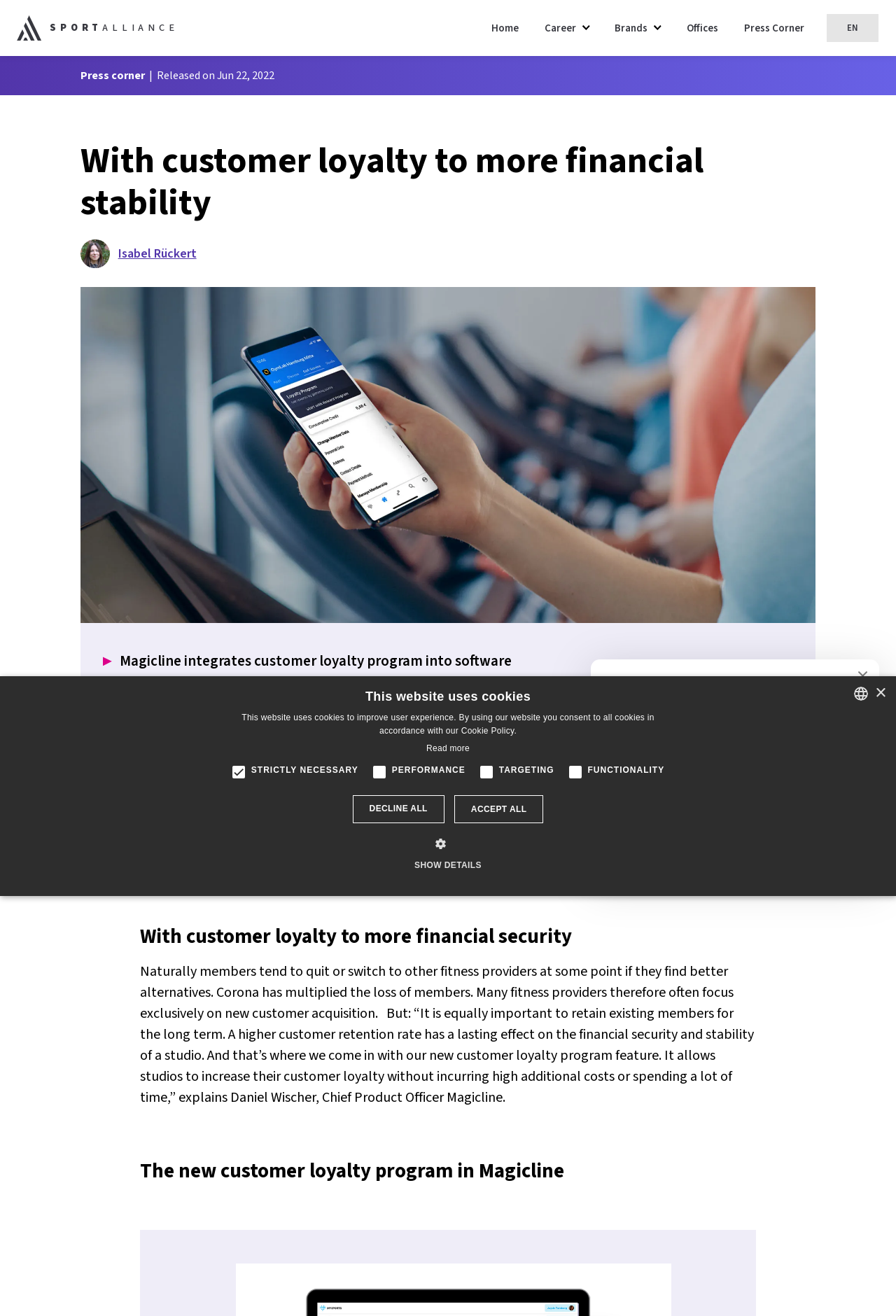Identify the bounding box coordinates for the element that needs to be clicked to fulfill this instruction: "Contact the press representative". Provide the coordinates in the format of four float numbers between 0 and 1: [left, top, right, bottom].

[0.683, 0.631, 0.957, 0.646]